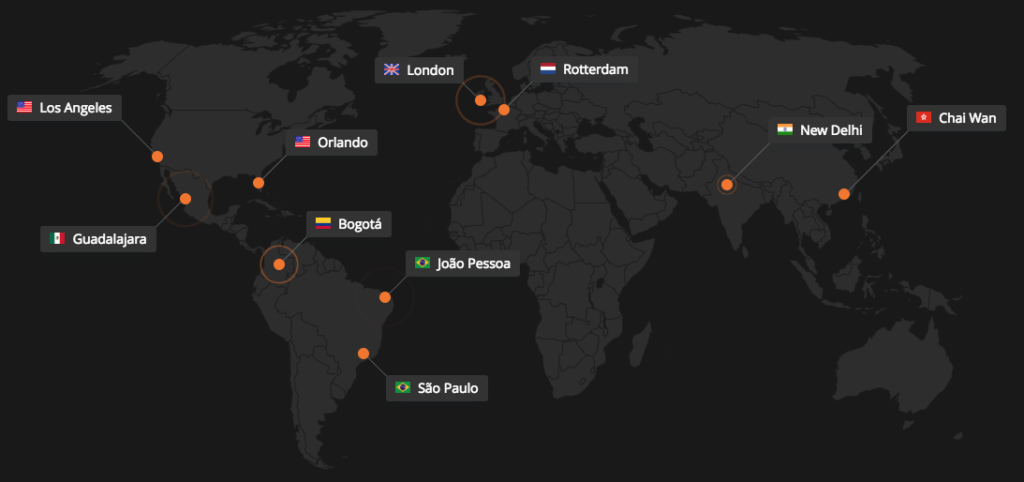Answer the question using only one word or a concise phrase: How many continents are represented on the map?

3